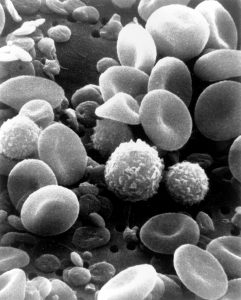Please provide a detailed answer to the question below by examining the image:
What is the color of the illustration?

The caption describes the image as a 'high-resolution black-and-white illustration', indicating that the image is presented in a monochrome format with varying shades of gray.